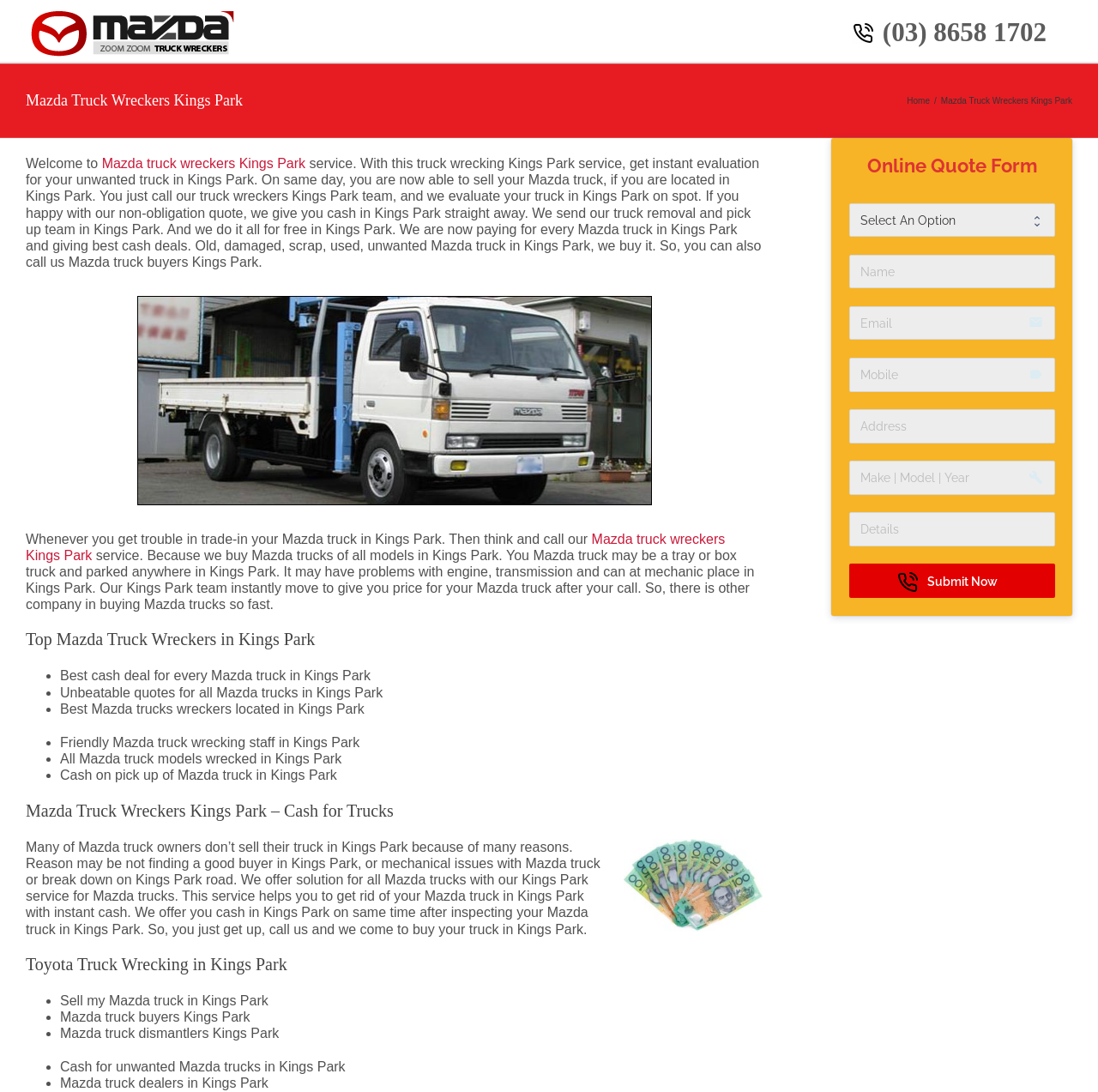Locate the bounding box of the UI element defined by this description: "(03) 8658 1702". The coordinates should be given as four float numbers between 0 and 1, formatted as [left, top, right, bottom].

[0.762, 0.006, 0.977, 0.052]